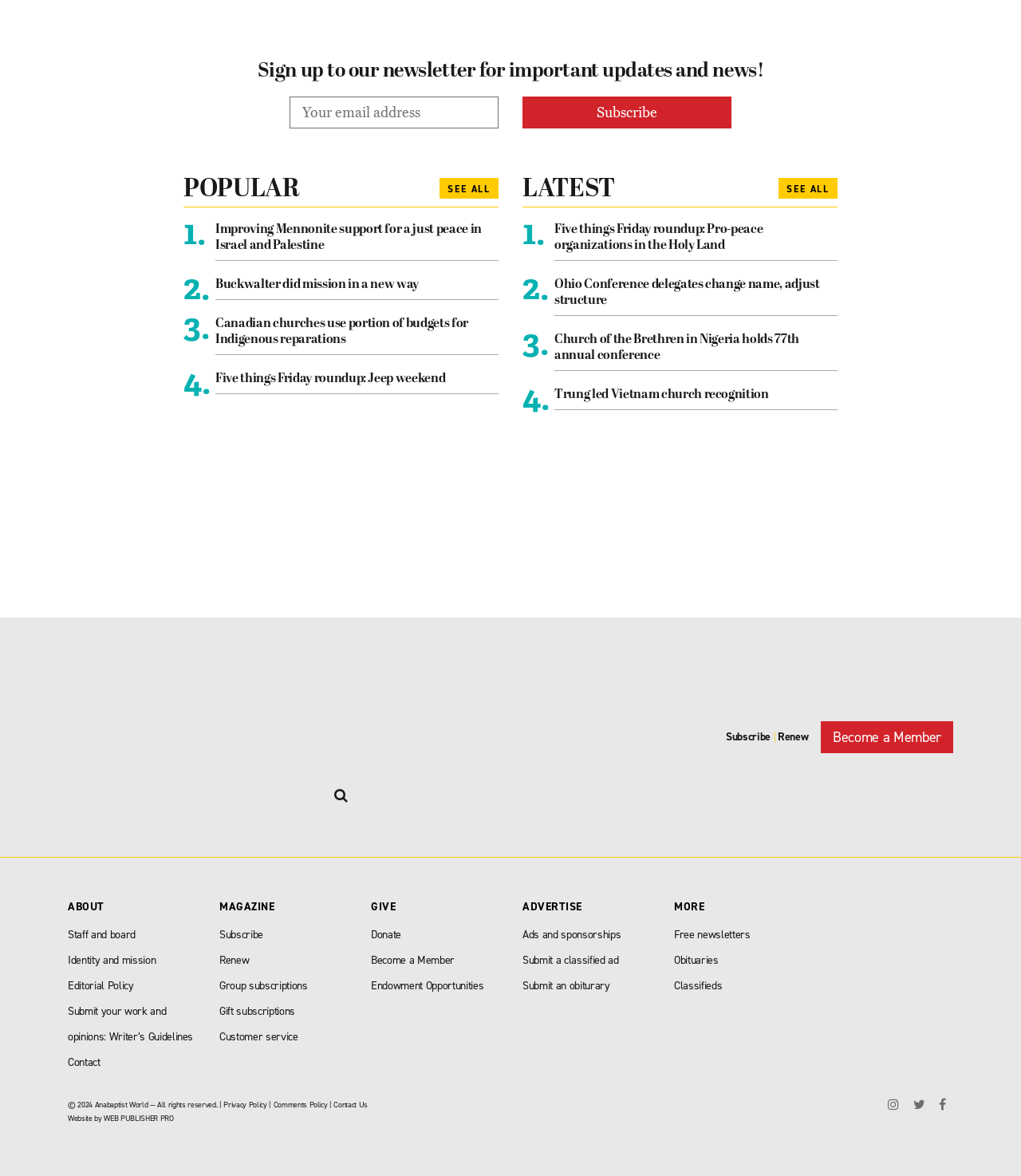Could you find the bounding box coordinates of the clickable area to complete this instruction: "Read the article about Improving Mennonite support for a just peace in Israel and Palestine"?

[0.211, 0.189, 0.472, 0.215]